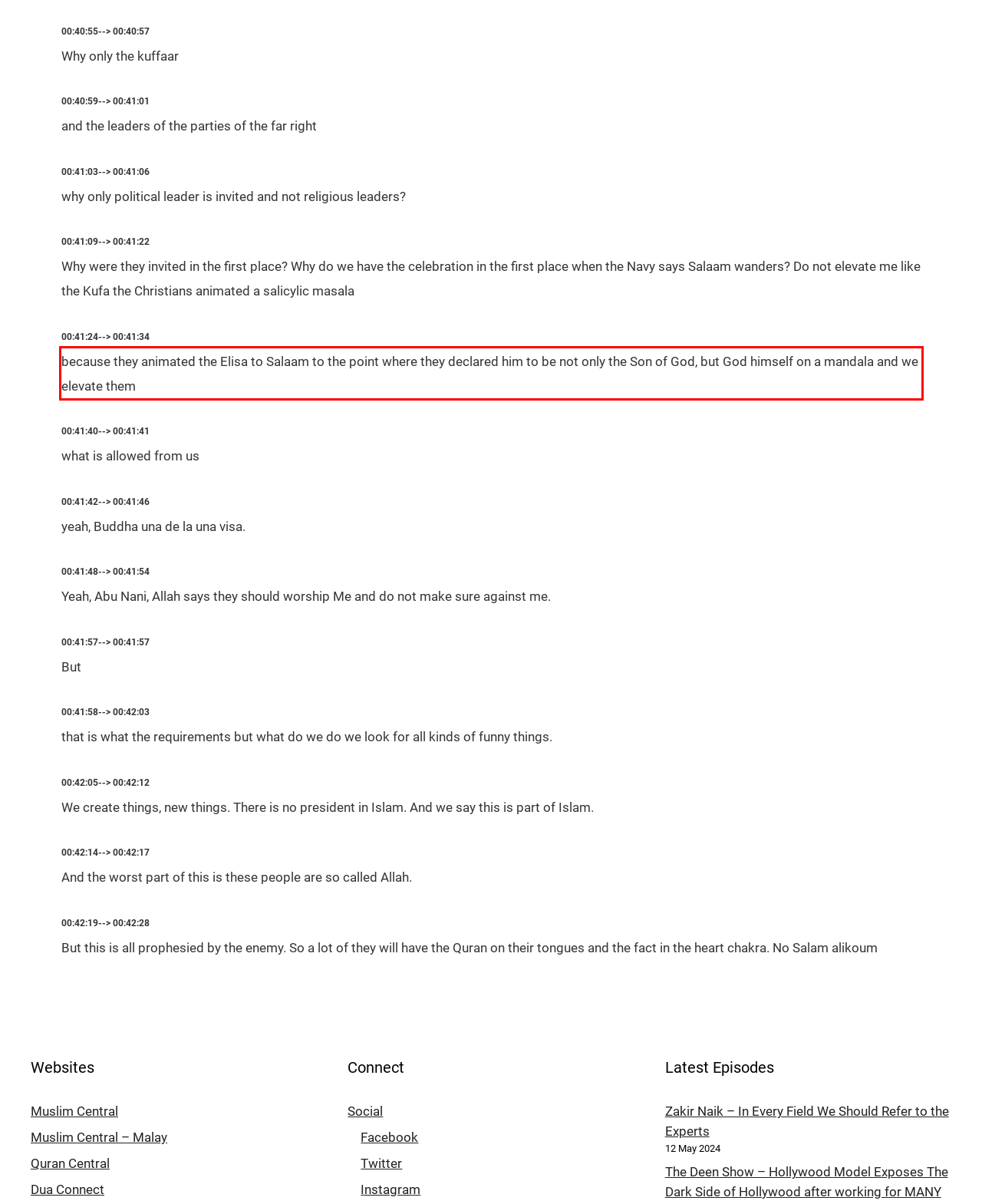The screenshot you have been given contains a UI element surrounded by a red rectangle. Use OCR to read and extract the text inside this red rectangle.

because they animated the Elisa to Salaam to the point where they declared him to be not only the Son of God, but God himself on a mandala and we elevate them